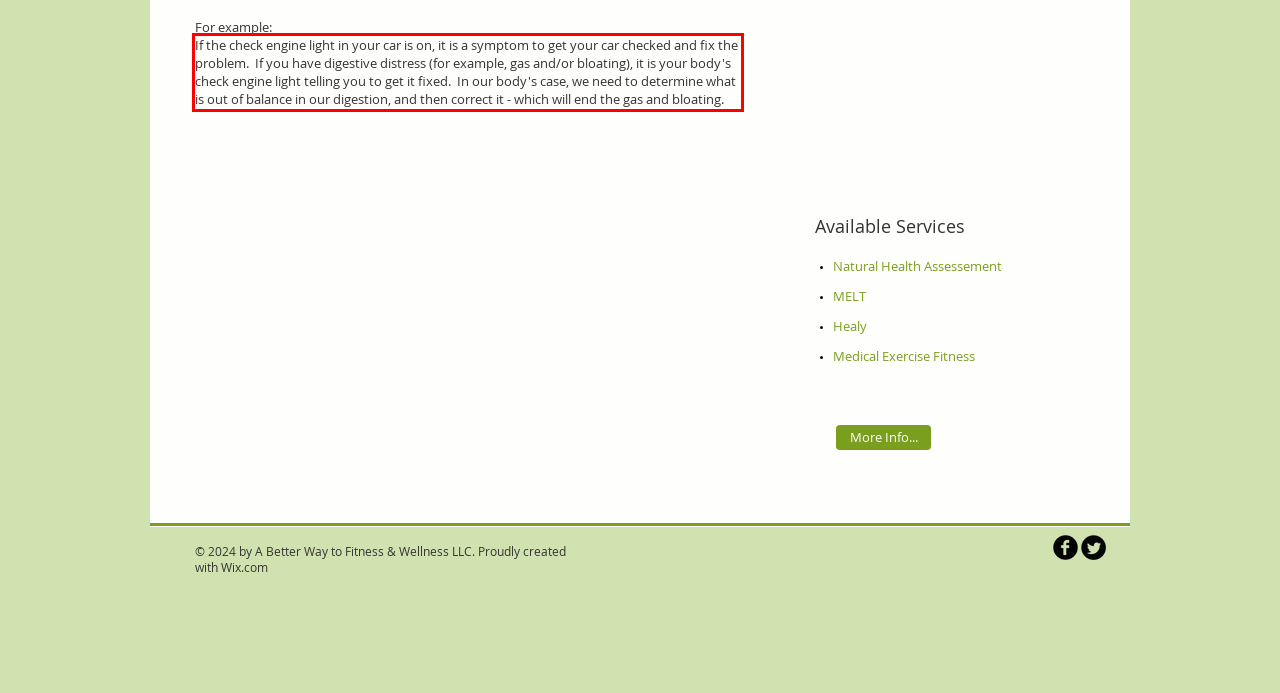Review the screenshot of the webpage and recognize the text inside the red rectangle bounding box. Provide the extracted text content.

If the check engine light in your car is on, it is a symptom to get your car checked and fix the problem. If you have digestive distress (for example, gas and/or bloating), it is your body's check engine light telling you to get it fixed. In our body's case, we need to determine what is out of balance in our digestion, and then correct it - which will end the gas and bloating.